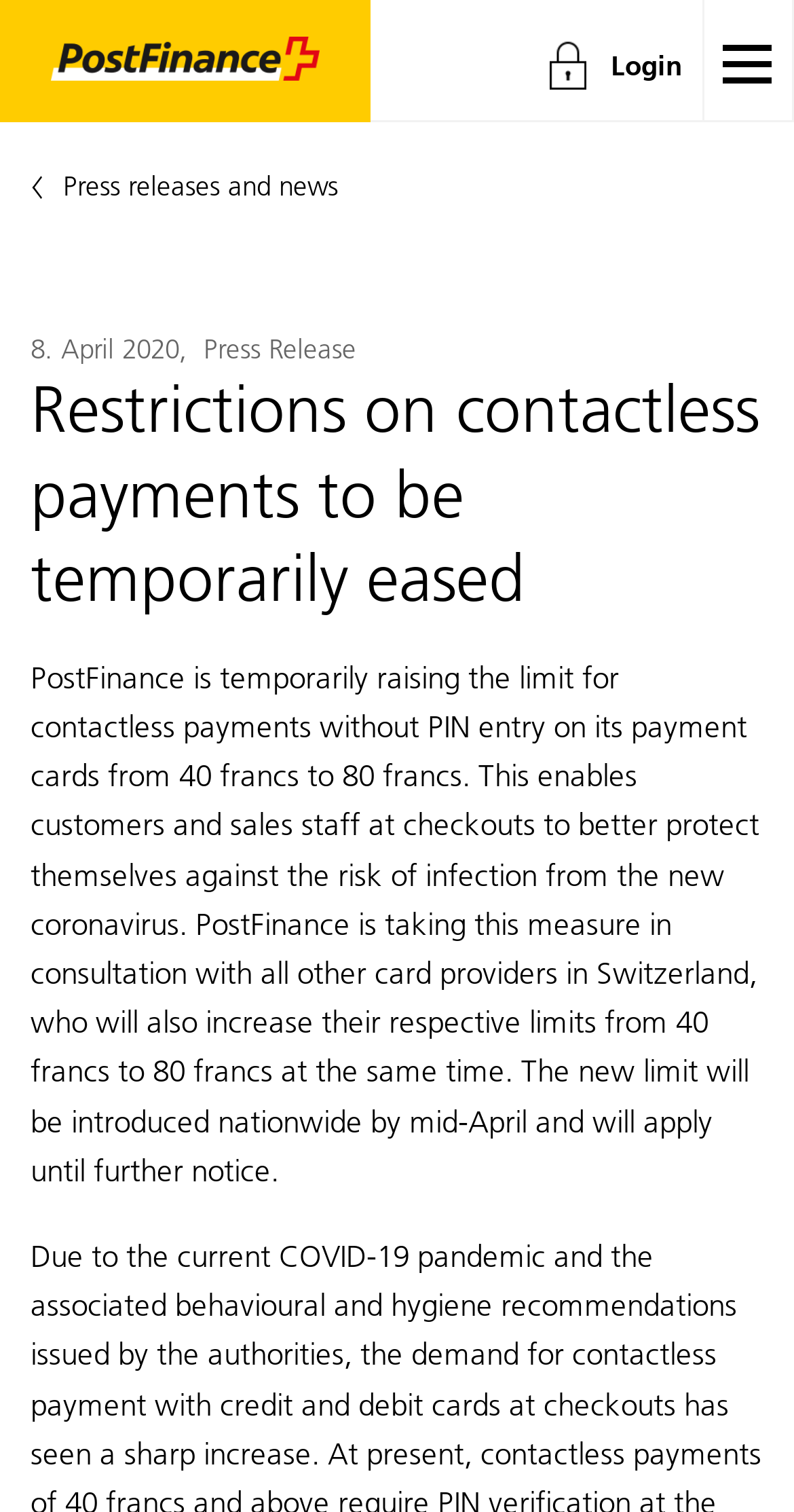Examine the image and give a thorough answer to the following question:
What is the new limit for contactless payments?

According to the press release, PostFinance is temporarily raising the limit for contactless payments without PIN entry on its payment cards from 40 francs to 80 francs.